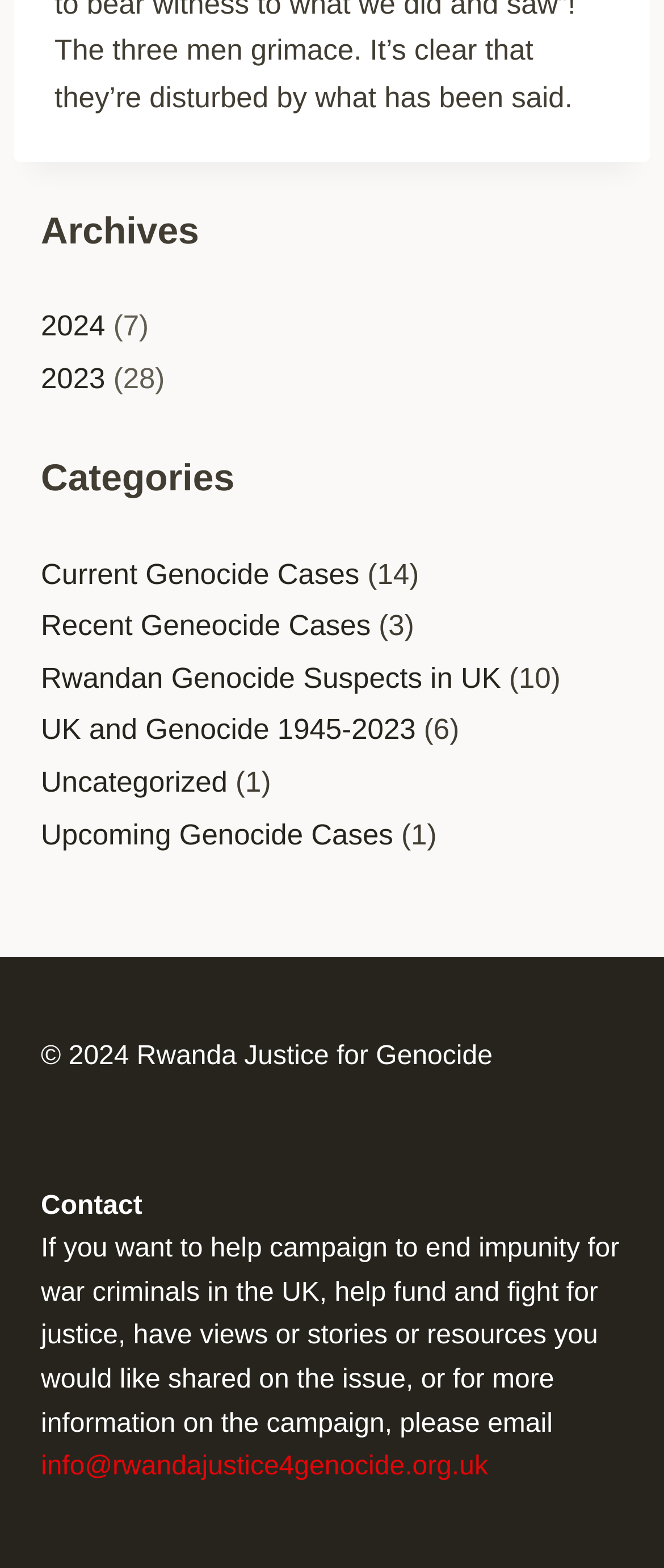Locate the bounding box coordinates of the clickable region necessary to complete the following instruction: "View 2024 archives". Provide the coordinates in the format of four float numbers between 0 and 1, i.e., [left, top, right, bottom].

[0.062, 0.198, 0.159, 0.219]